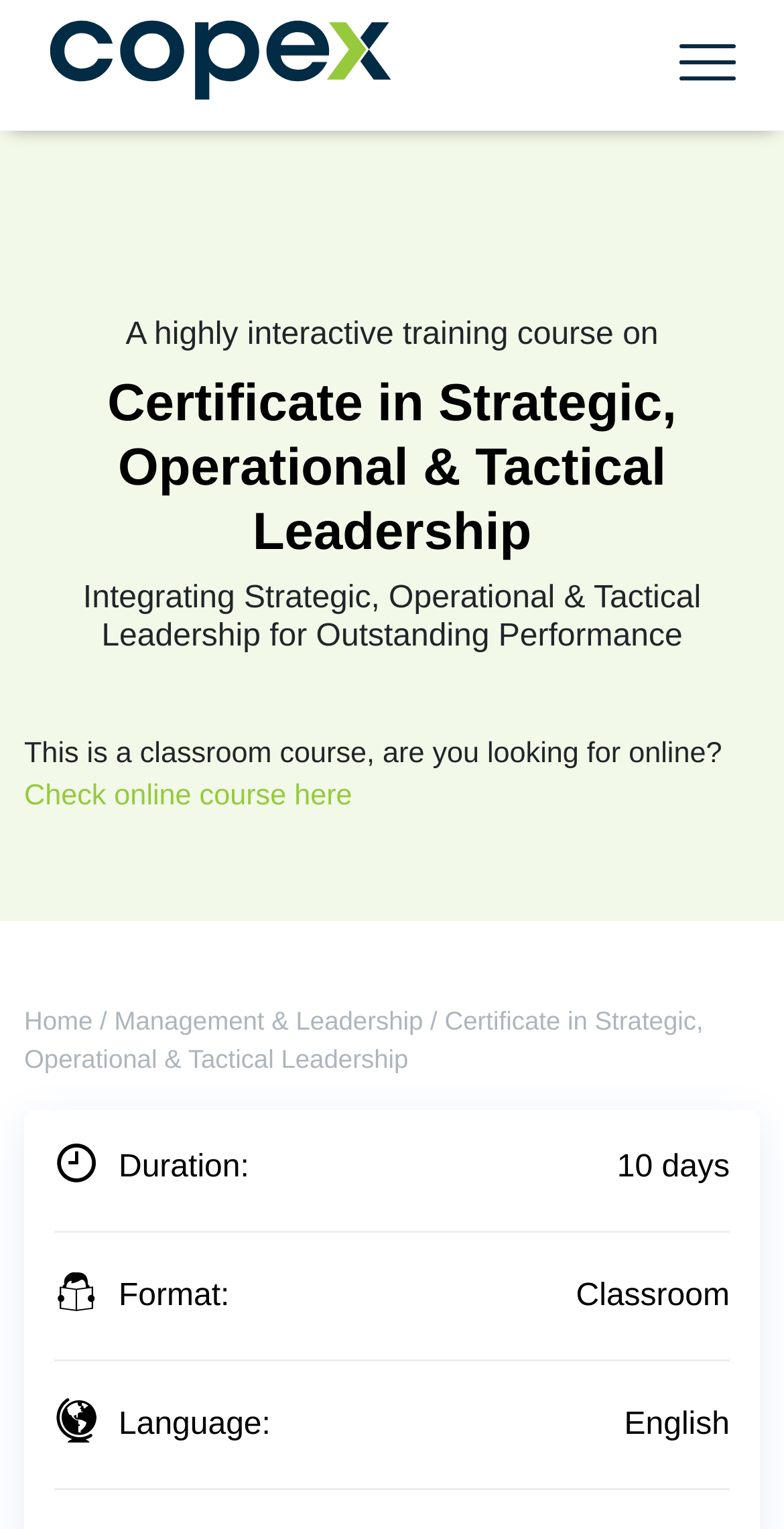What is the logo of the training provider?
Answer the question with a single word or phrase by looking at the picture.

Copex Training